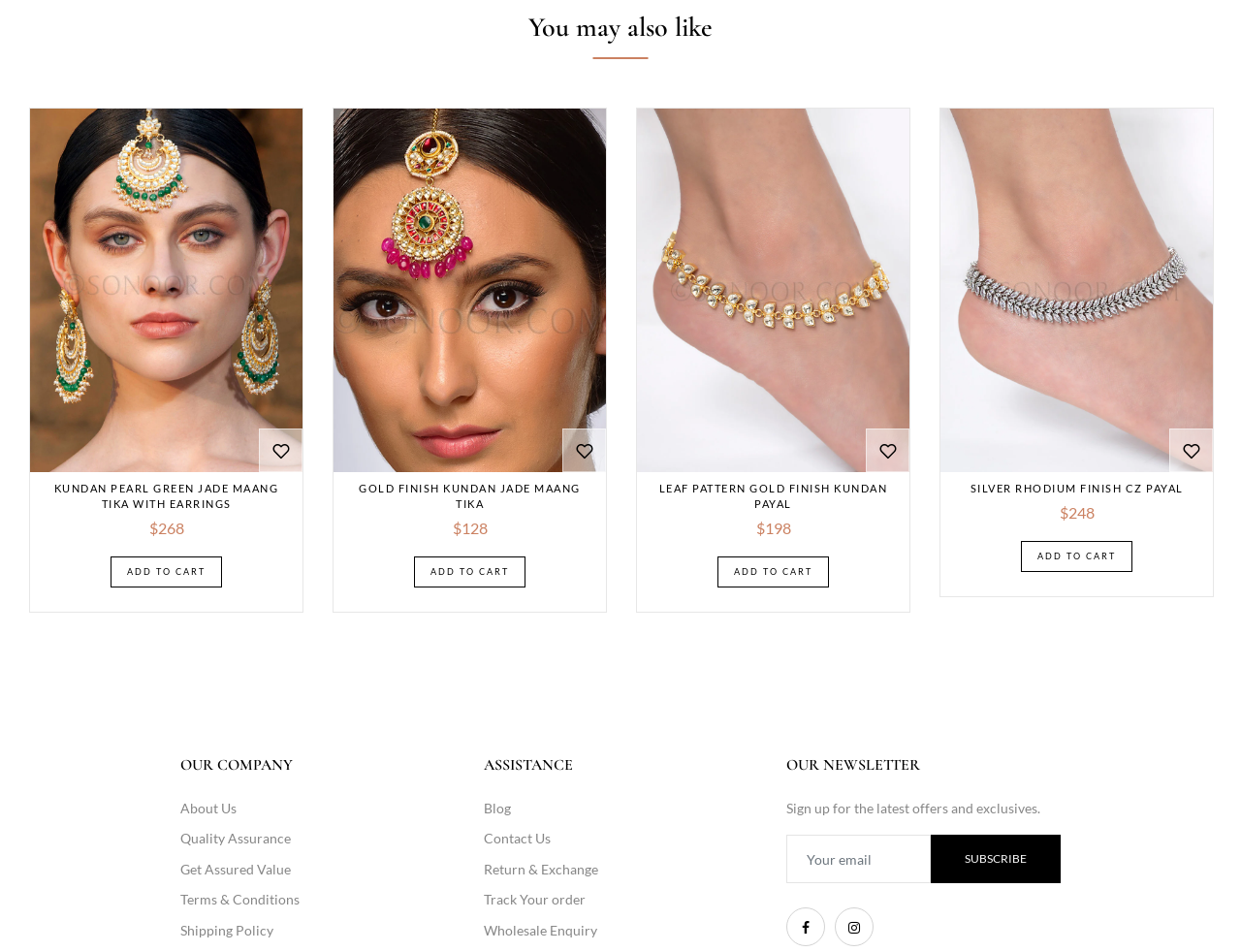Utilize the details in the image to thoroughly answer the following question: What type of content is available in the 'OUR COMPANY' section?

I found the 'OUR COMPANY' section by looking at the heading element with the text 'OUR COMPANY', and then I looked at the link elements below it to determine the type of content available, which includes 'About Us', 'Quality Assurance', and other related links.